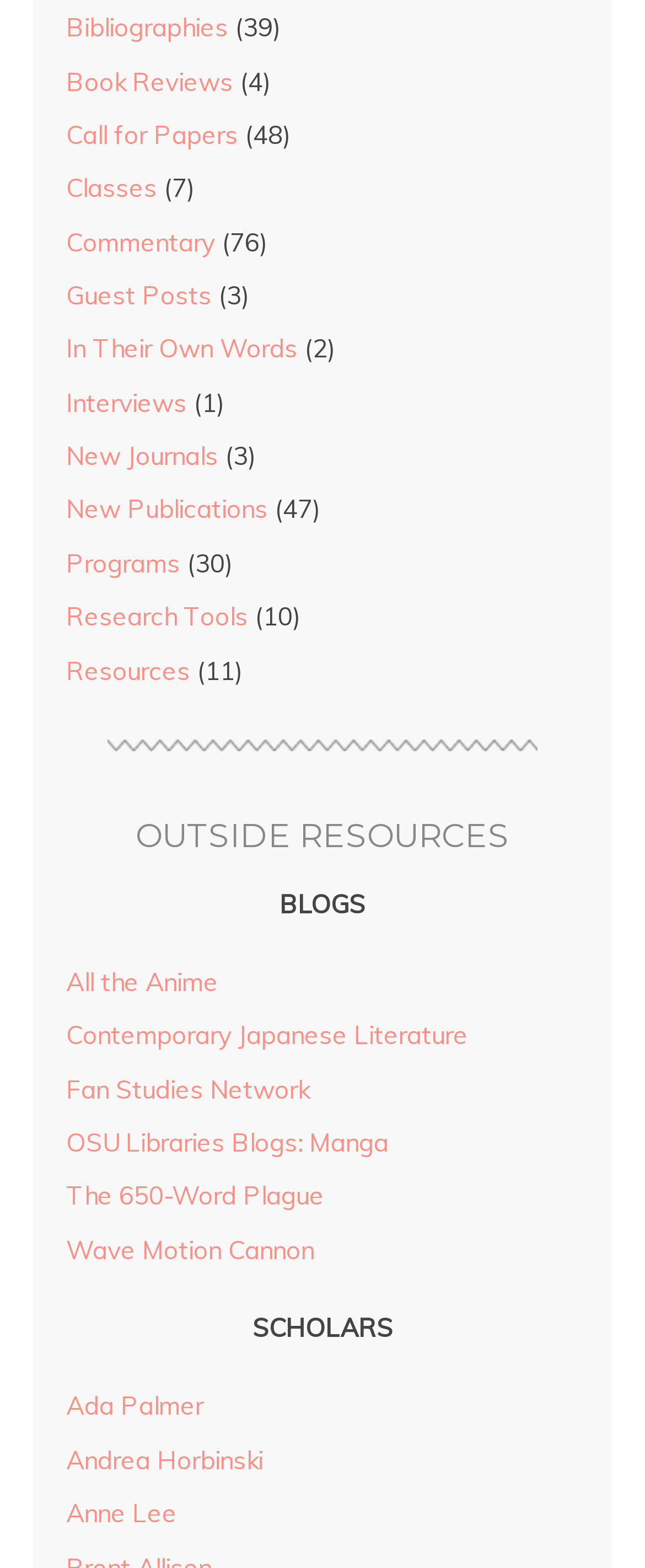Determine the bounding box for the UI element that matches this description: "Guest Posts".

[0.103, 0.178, 0.328, 0.198]